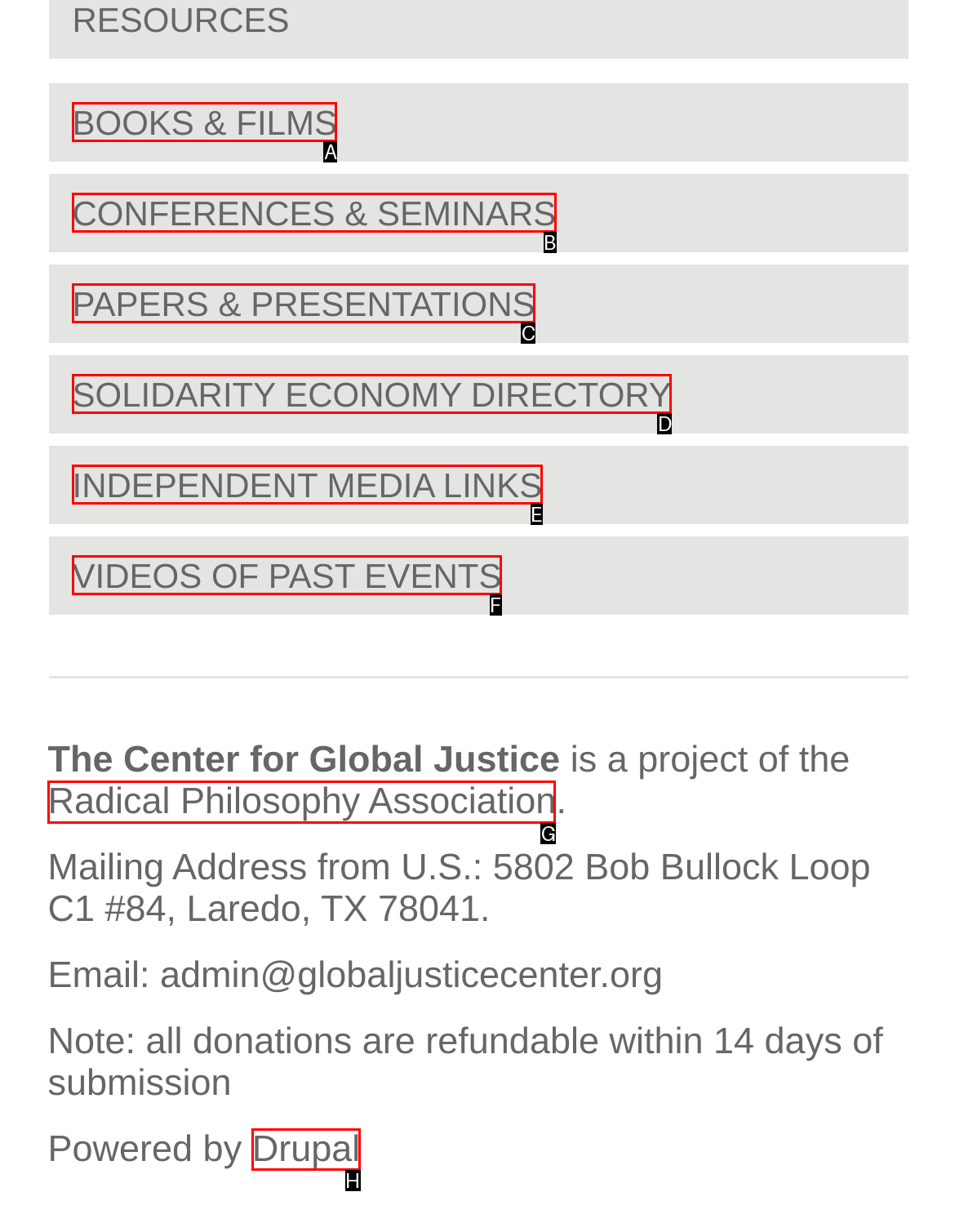Select the option I need to click to accomplish this task: Visit the Radical Philosophy Association
Provide the letter of the selected choice from the given options.

G